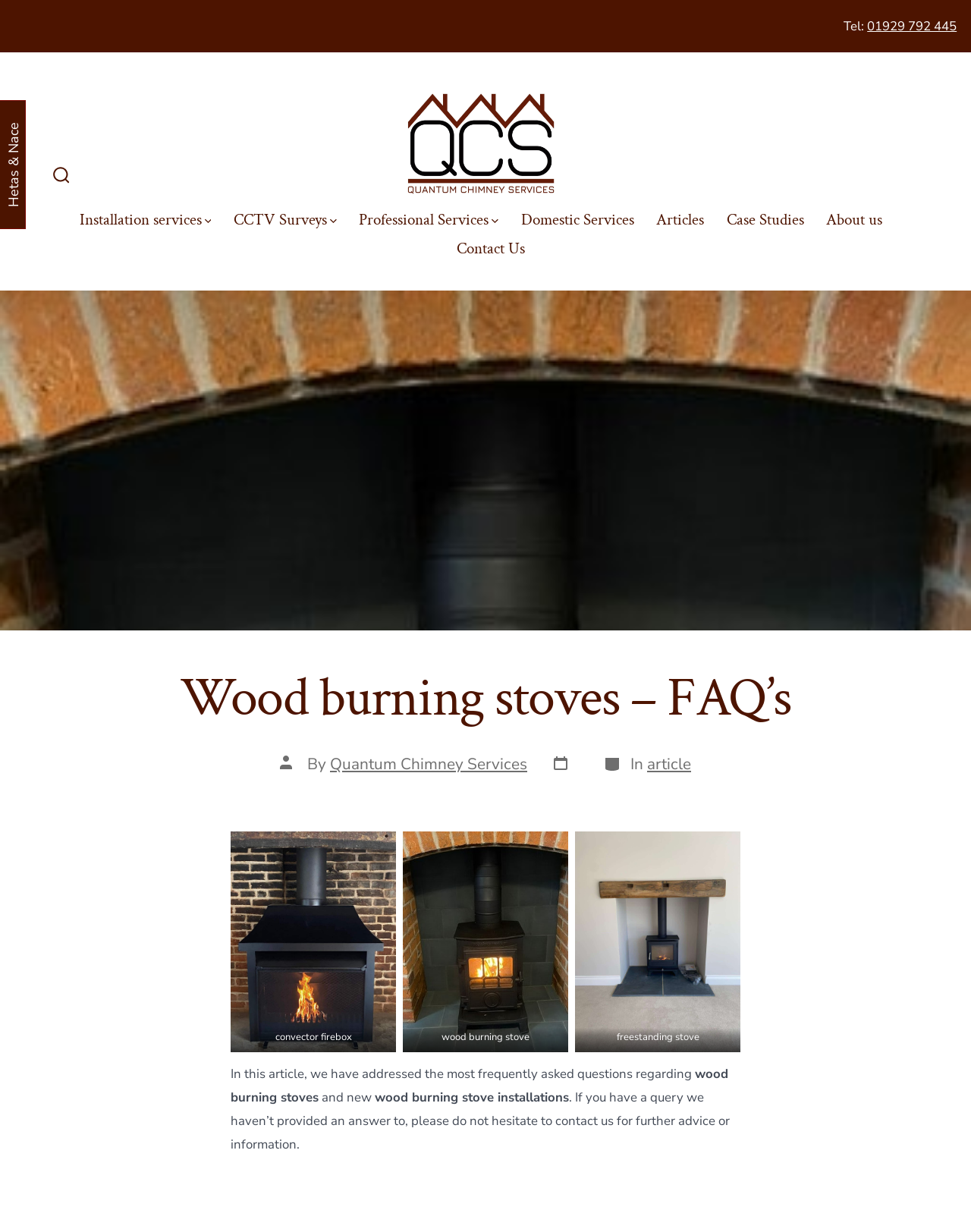Locate the bounding box coordinates of the segment that needs to be clicked to meet this instruction: "Visit the installation services page".

[0.082, 0.167, 0.217, 0.19]